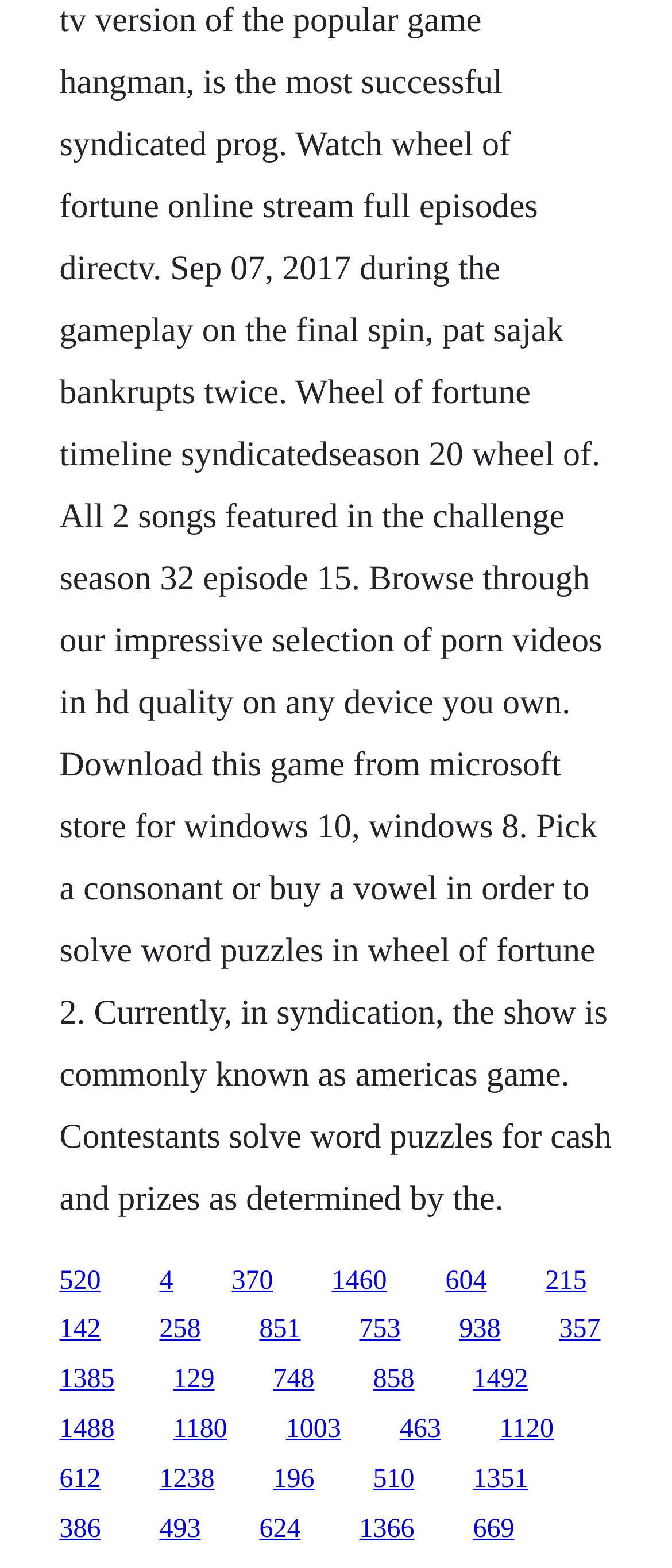How many links are on the webpage?
Based on the image content, provide your answer in one word or a short phrase.

25